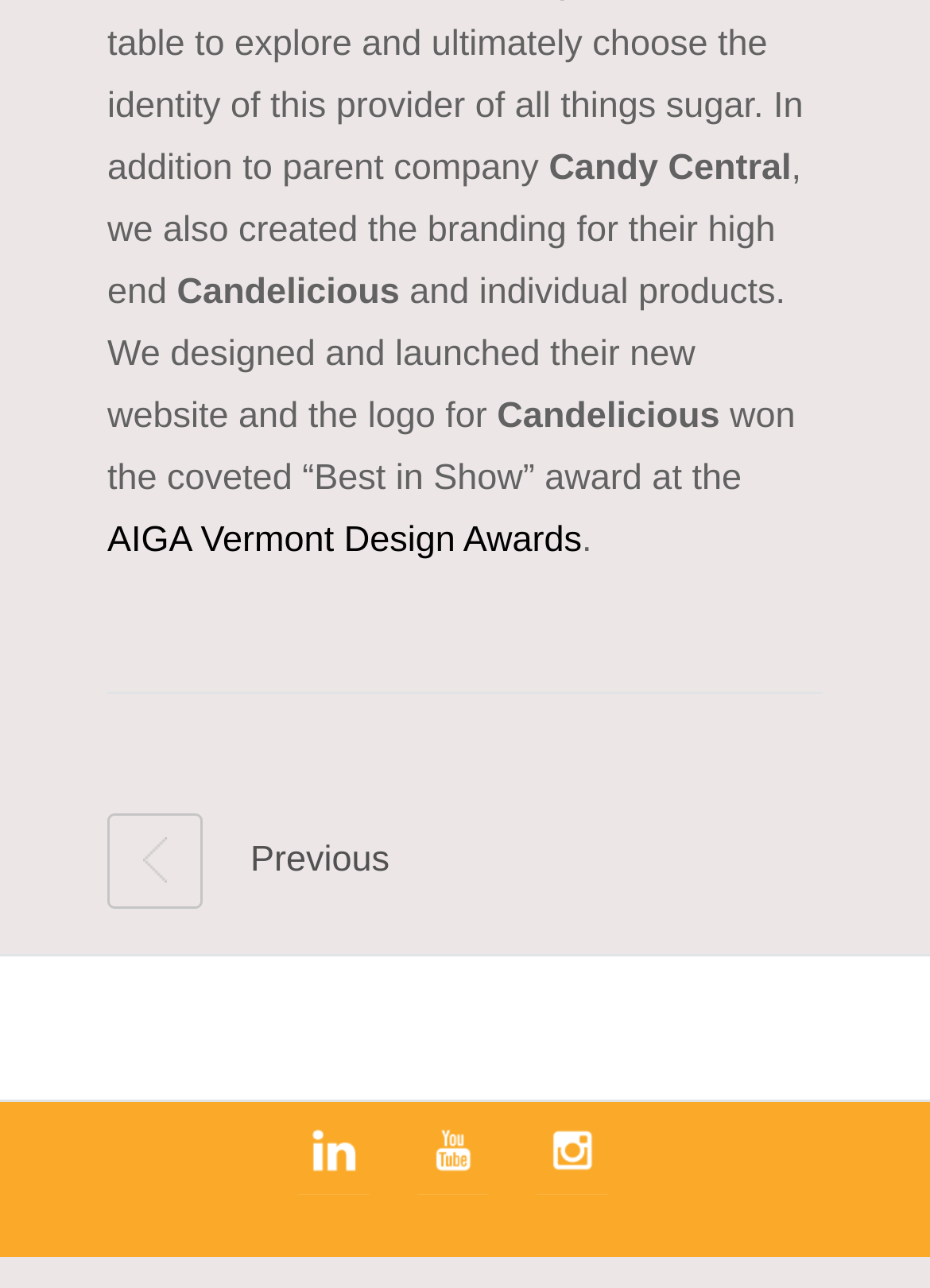Respond with a single word or phrase to the following question: What is the navigation option above the social media links?

Previous